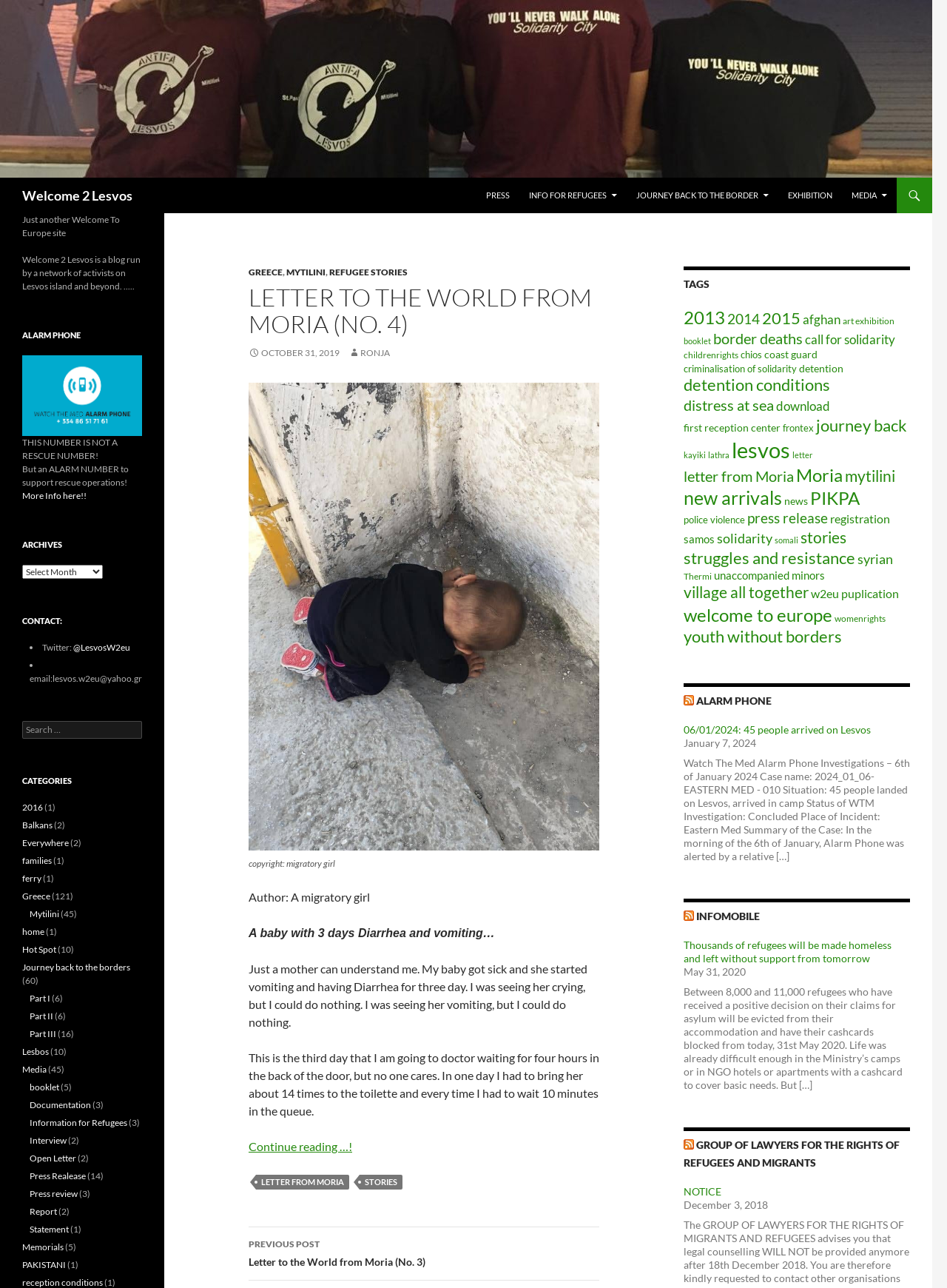Identify the bounding box coordinates of the element that should be clicked to fulfill this task: "Read the article 'LETTER TO THE WORLD FROM MORIA (NO. 4)'". The coordinates should be provided as four float numbers between 0 and 1, i.e., [left, top, right, bottom].

[0.262, 0.221, 0.633, 0.262]